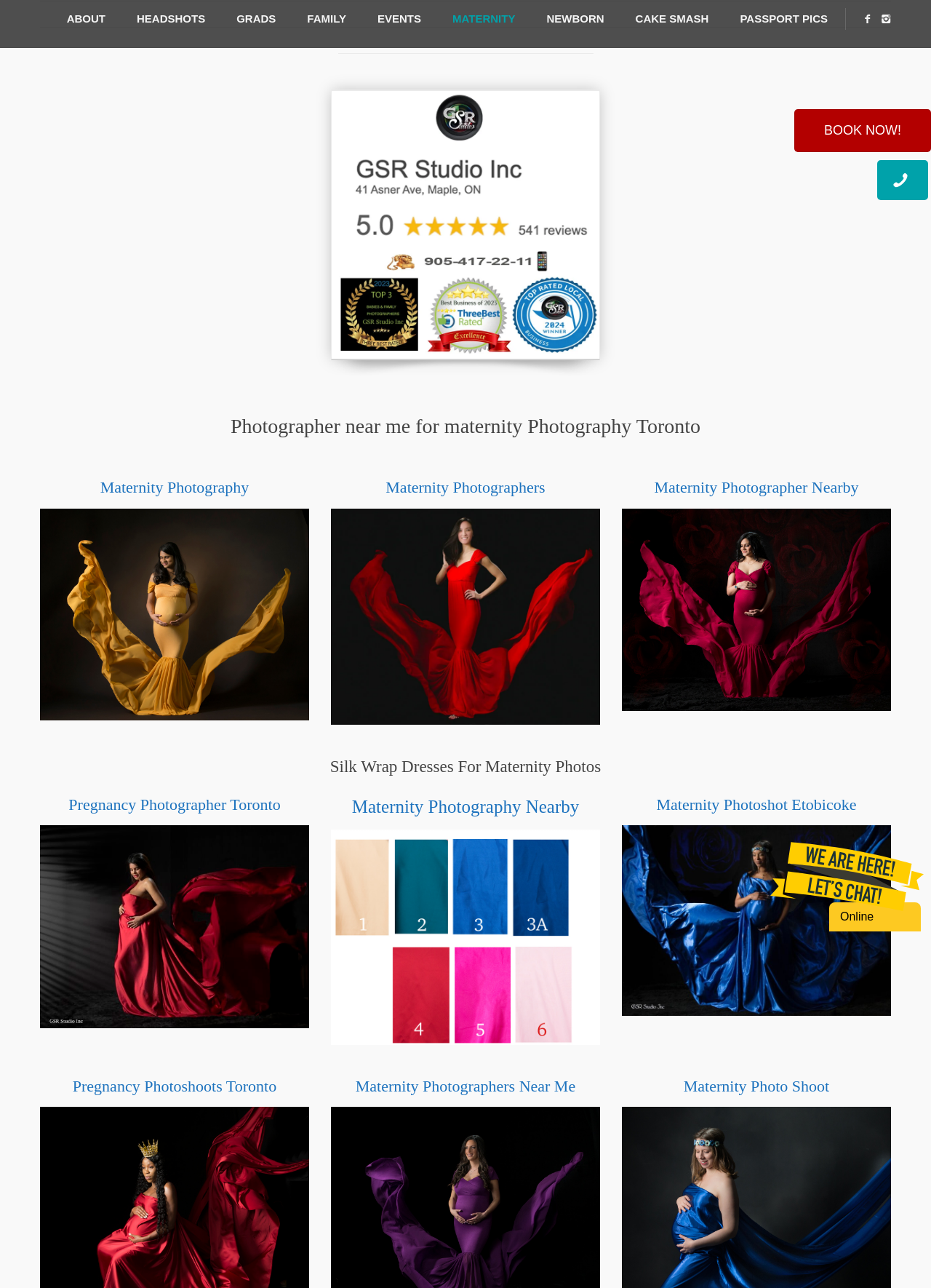Please mark the clickable region by giving the bounding box coordinates needed to complete this instruction: "View maternity photography".

[0.108, 0.371, 0.267, 0.385]